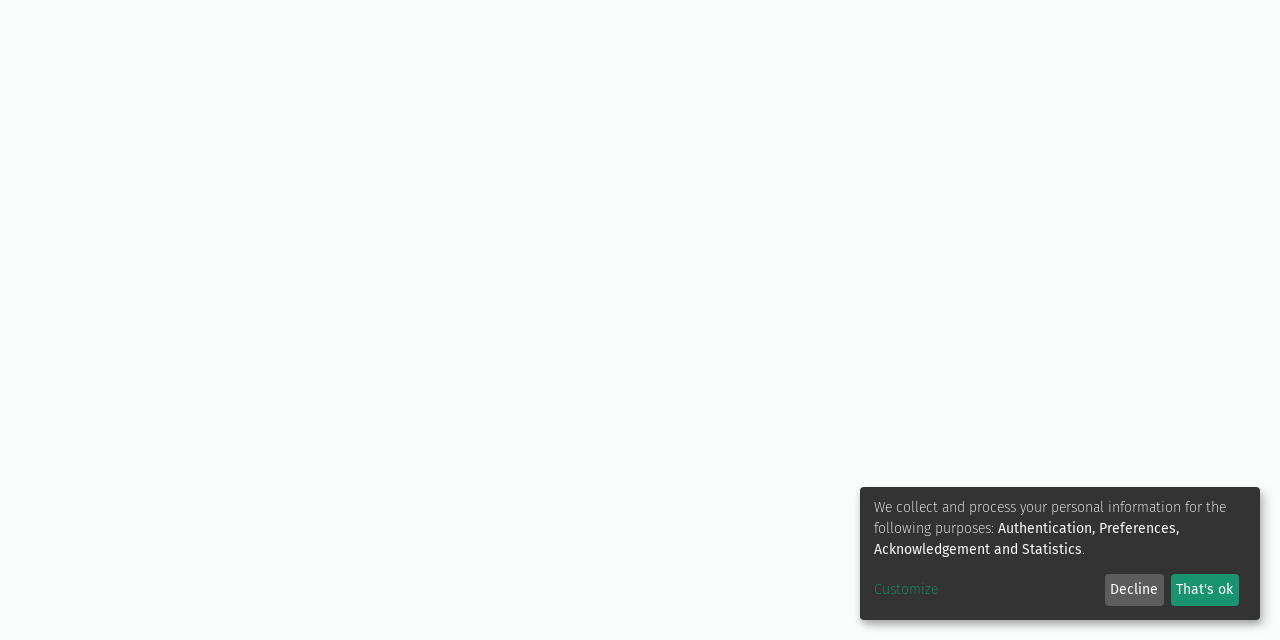Determine the bounding box of the UI component based on this description: "Contact Us". The bounding box coordinates should be four float values between 0 and 1, i.e., [left, top, right, bottom].

None